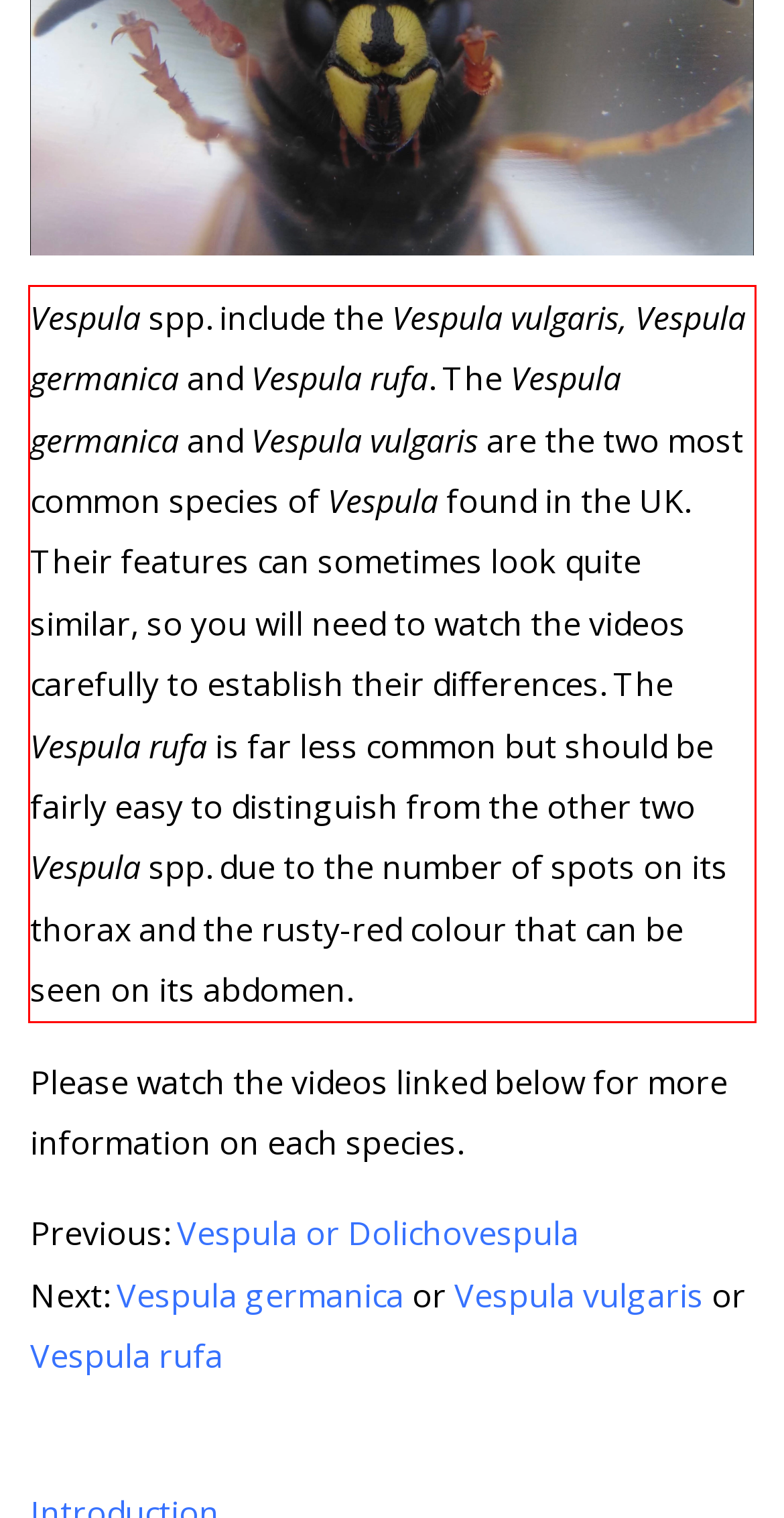Given a screenshot of a webpage, identify the red bounding box and perform OCR to recognize the text within that box.

Vespula spp. include the Vespula vulgaris, Vespula germanica and Vespula rufa. The Vespula germanica and Vespula vulgaris are the two most common species of Vespula found in the UK. Their features can sometimes look quite similar, so you will need to watch the videos carefully to establish their differences. The Vespula rufa is far less common but should be fairly easy to distinguish from the other two Vespula spp. due to the number of spots on its thorax and the rusty-red colour that can be seen on its abdomen.